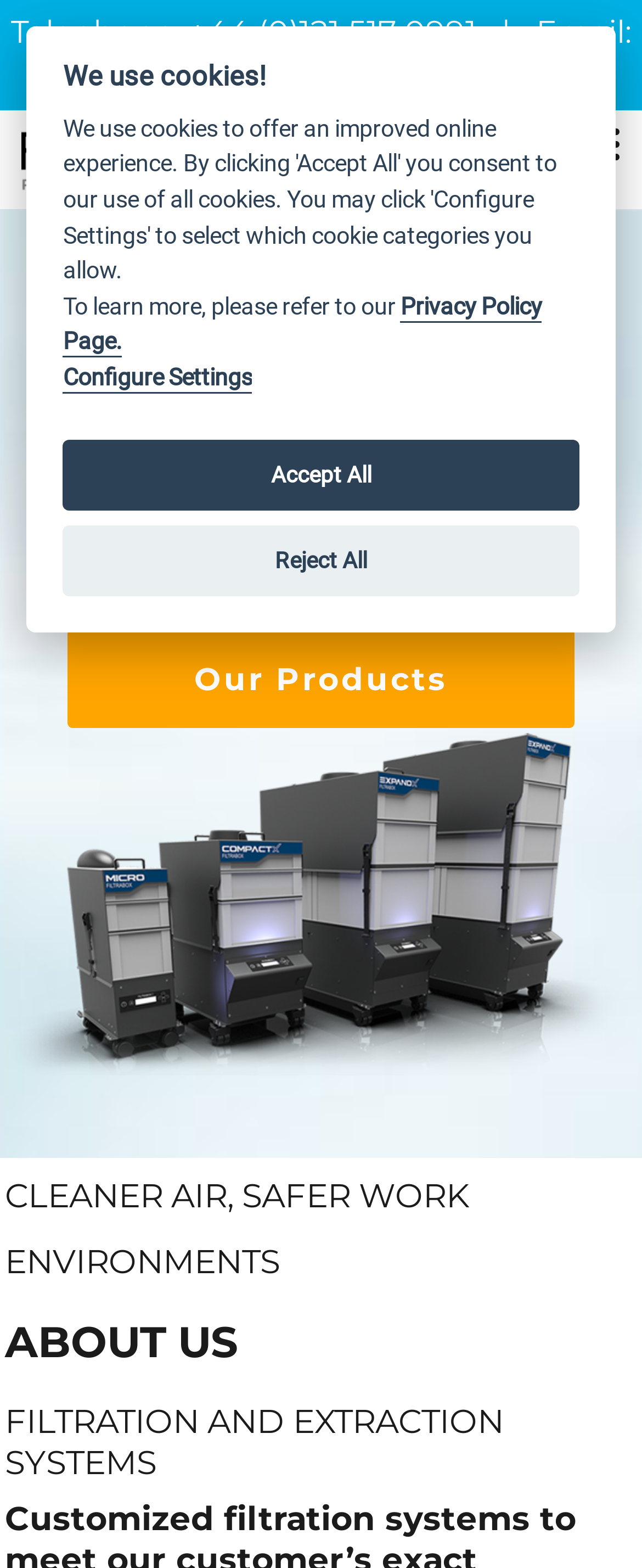For the following element description, predict the bounding box coordinates in the format (top-left x, top-left y, bottom-right x, bottom-right y). All values should be floating point numbers between 0 and 1. Description: Accept All

[0.098, 0.28, 0.902, 0.326]